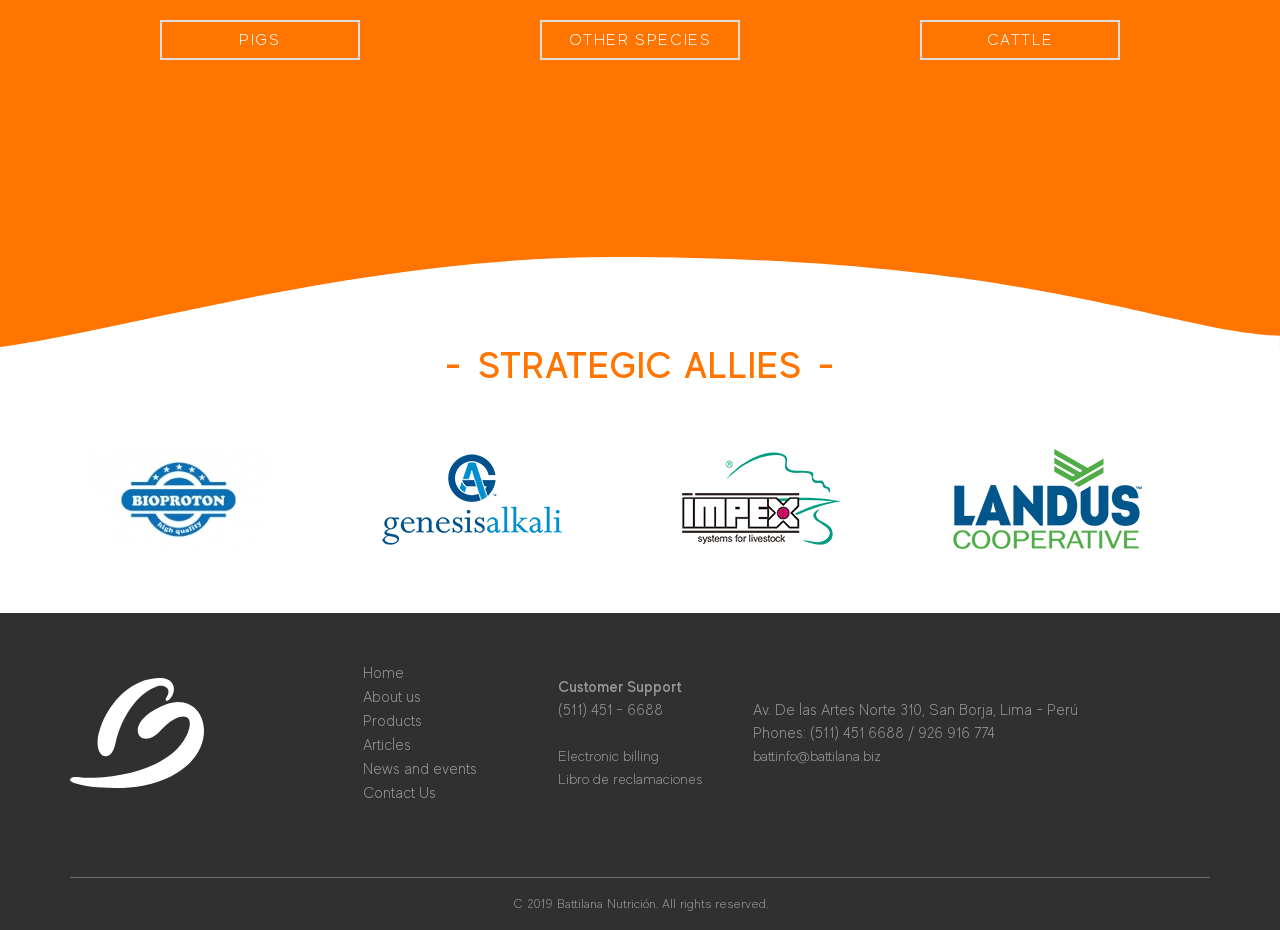Using the webpage screenshot, find the UI element described by Libro de reclamaciones. Provide the bounding box coordinates in the format (top-left x, top-left y, bottom-right x, bottom-right y), ensuring all values are floating point numbers between 0 and 1.

[0.436, 0.829, 0.548, 0.846]